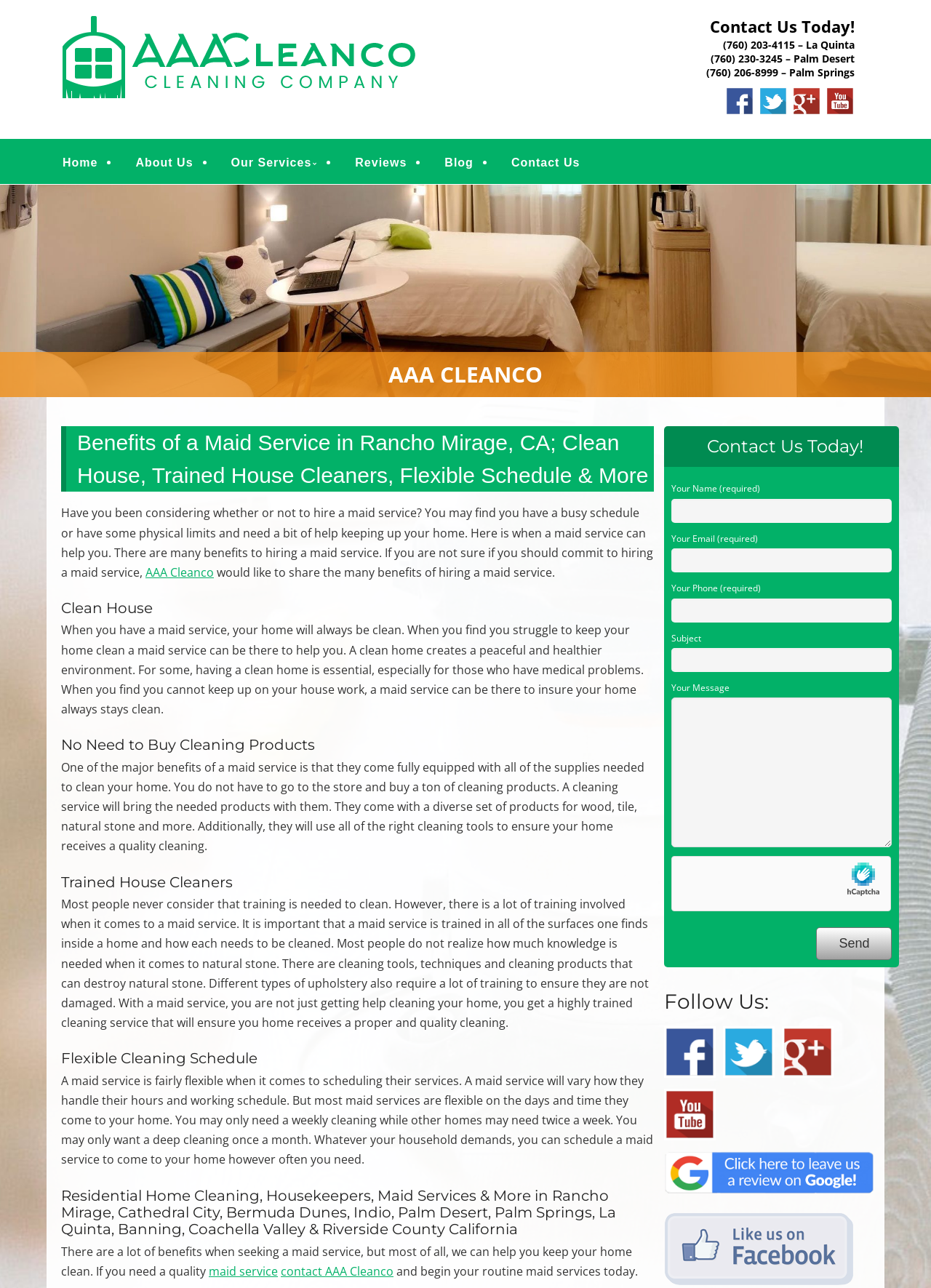Determine the bounding box coordinates of the clickable area required to perform the following instruction: "Learn about the benefits of a maid service". The coordinates should be represented as four float numbers between 0 and 1: [left, top, right, bottom].

[0.066, 0.331, 0.702, 0.382]